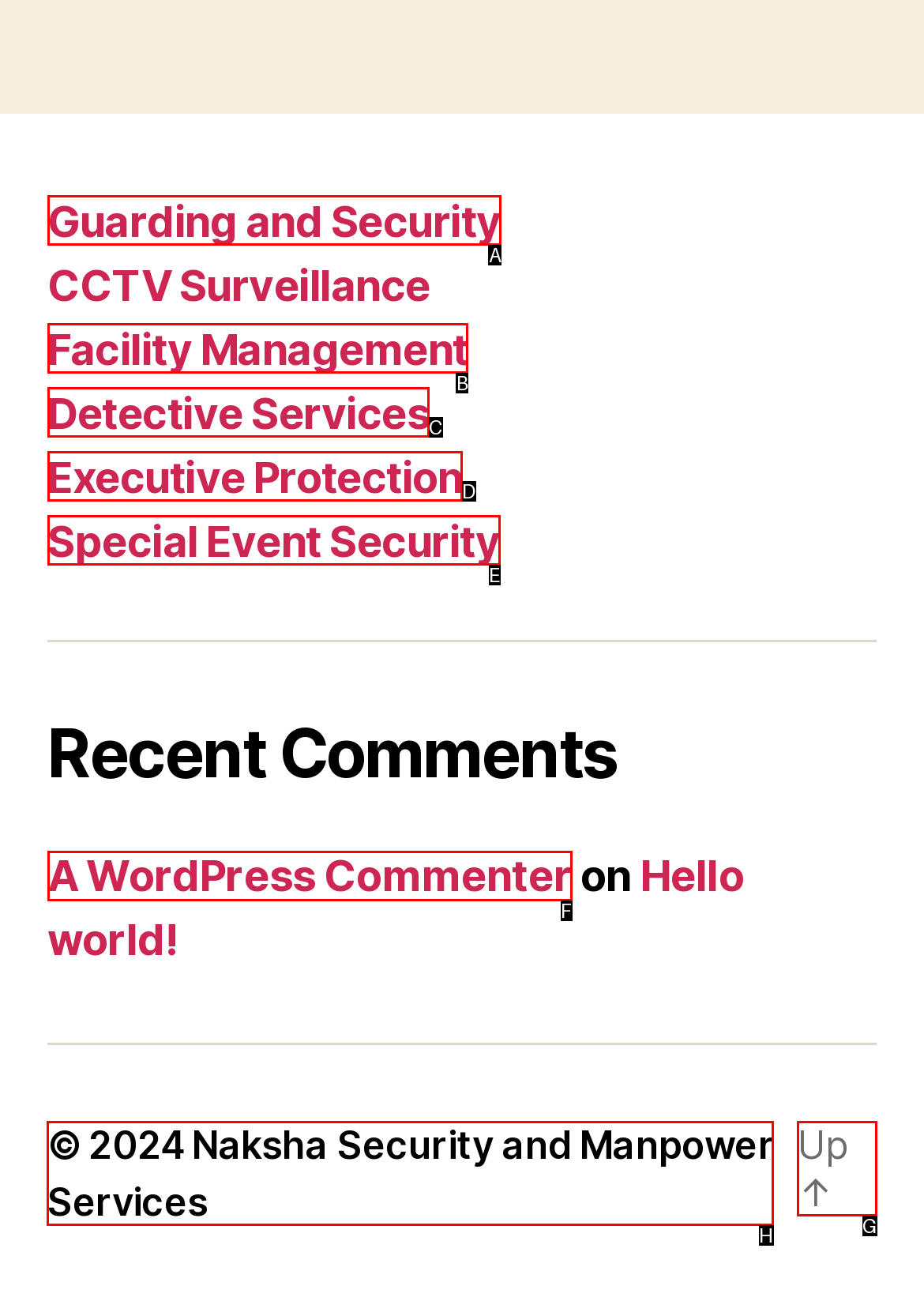Choose the letter of the option you need to click to Go to Naksha Security and Manpower Services. Answer with the letter only.

H